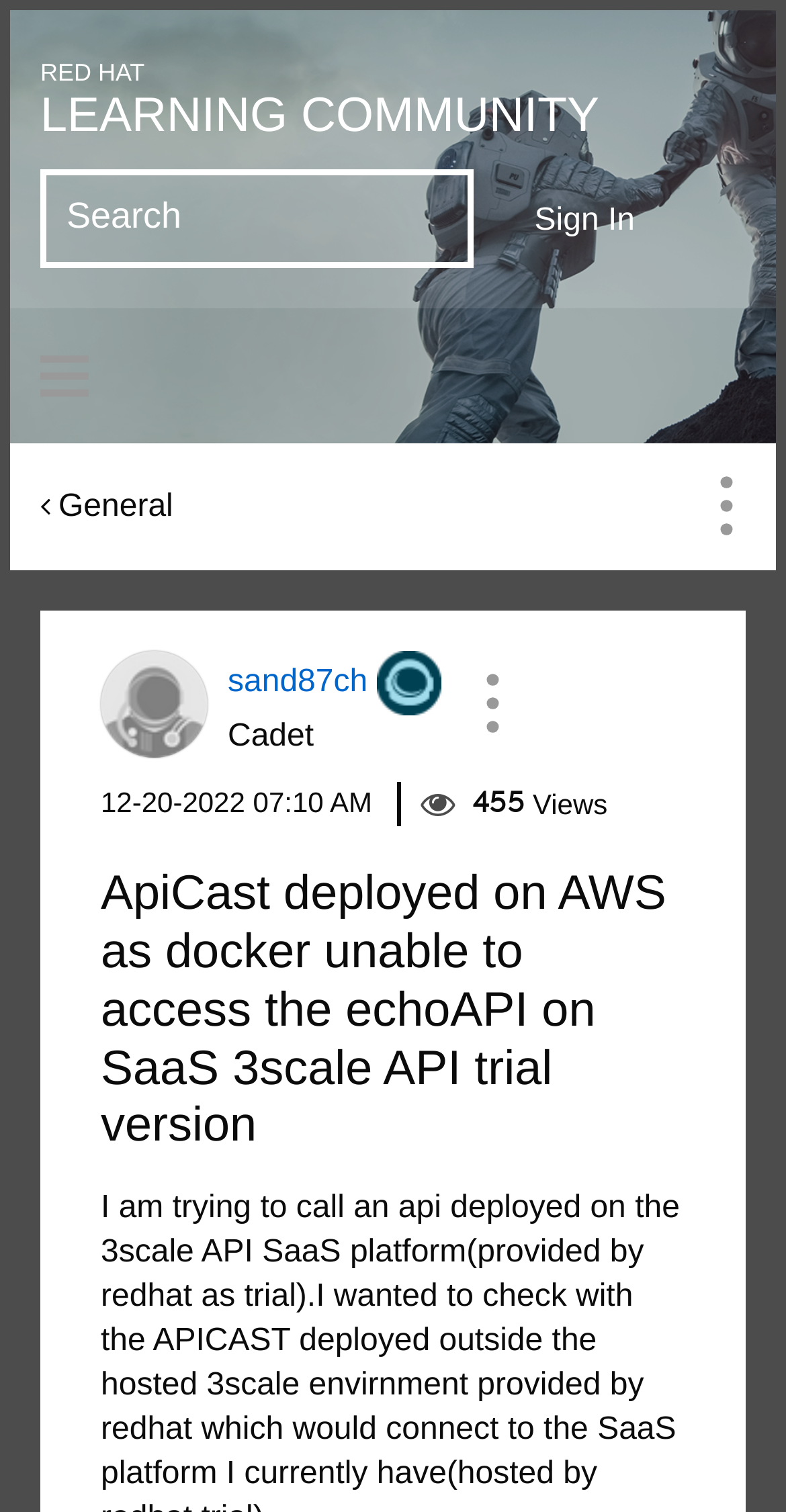What is the topic of the post?
Provide an in-depth answer to the question, covering all aspects.

The topic of the post can be inferred from the title of the post, which is 'ApiCast deployed on AWS as docker unable to access the echoAPI on SaaS 3scale API trial version'. This title is likely to be the main topic of discussion in the post.